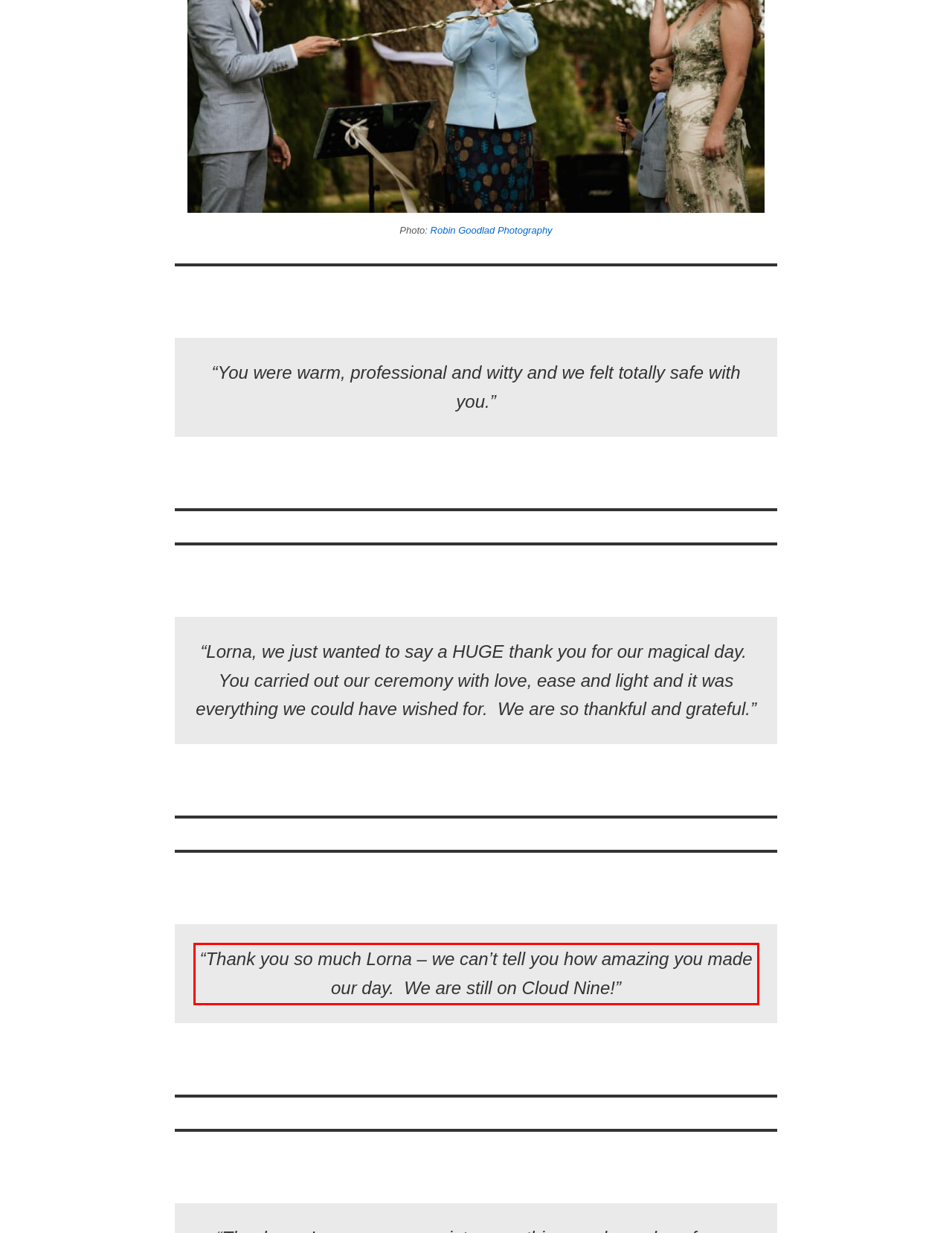Examine the webpage screenshot, find the red bounding box, and extract the text content within this marked area.

“Thank you so much Lorna – we can’t tell you how amazing you made our day. We are still on Cloud Nine!”